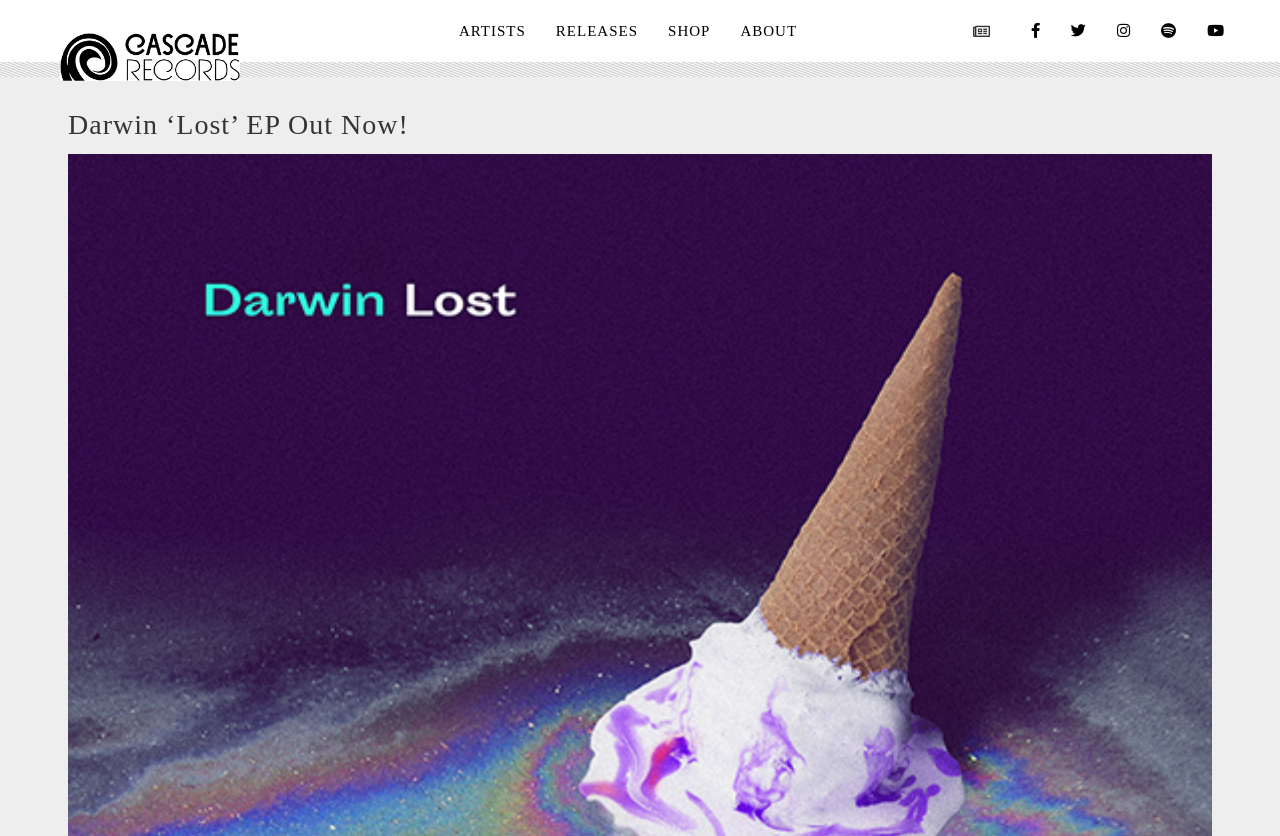Bounding box coordinates are specified in the format (top-left x, top-left y, bottom-right x, bottom-right y). All values are floating point numbers bounded between 0 and 1. Please provide the bounding box coordinate of the region this sentence describes: RELEASES

[0.426, 0.019, 0.506, 0.055]